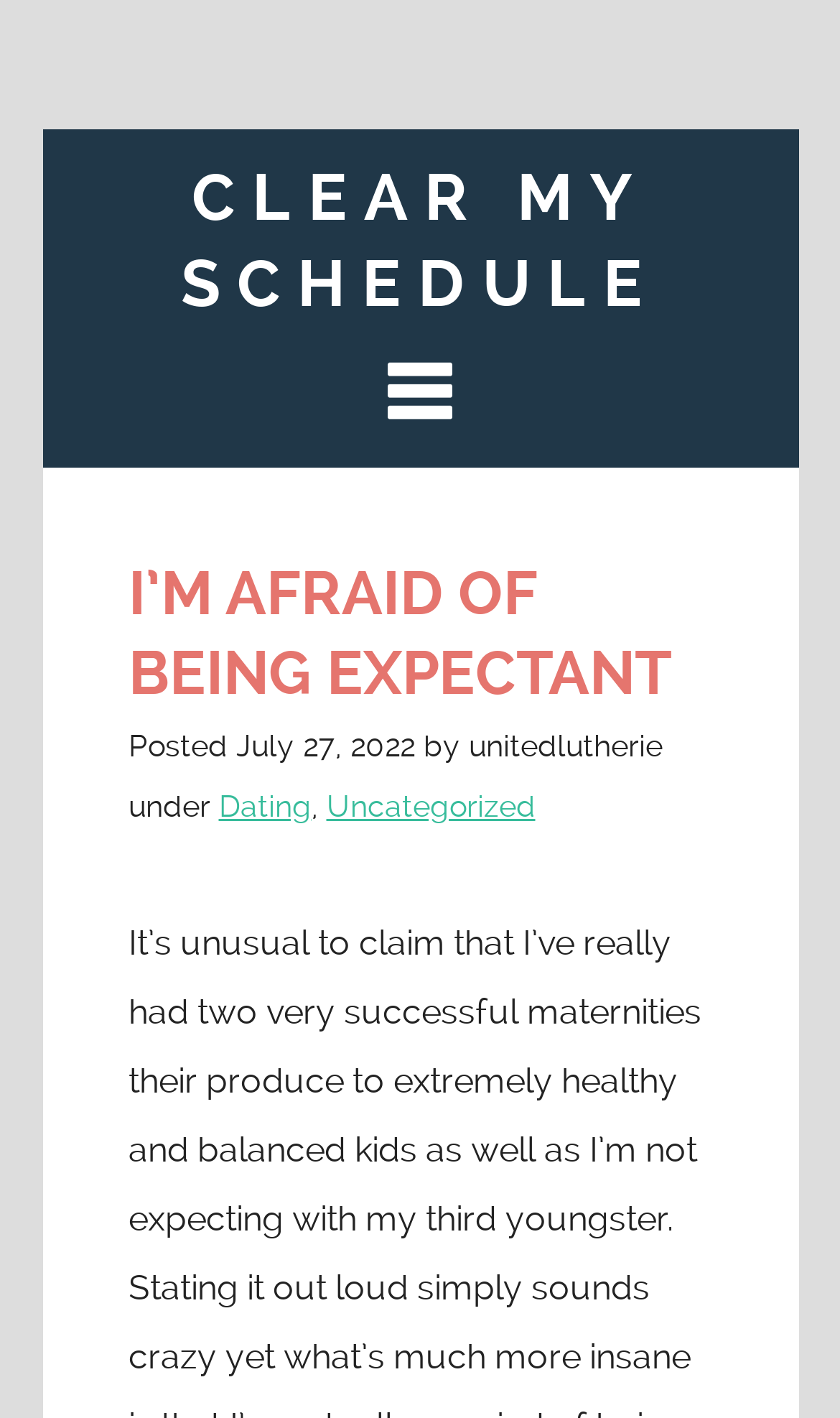Answer the question below with a single word or a brief phrase: 
What is the navigation element on the page?

nav